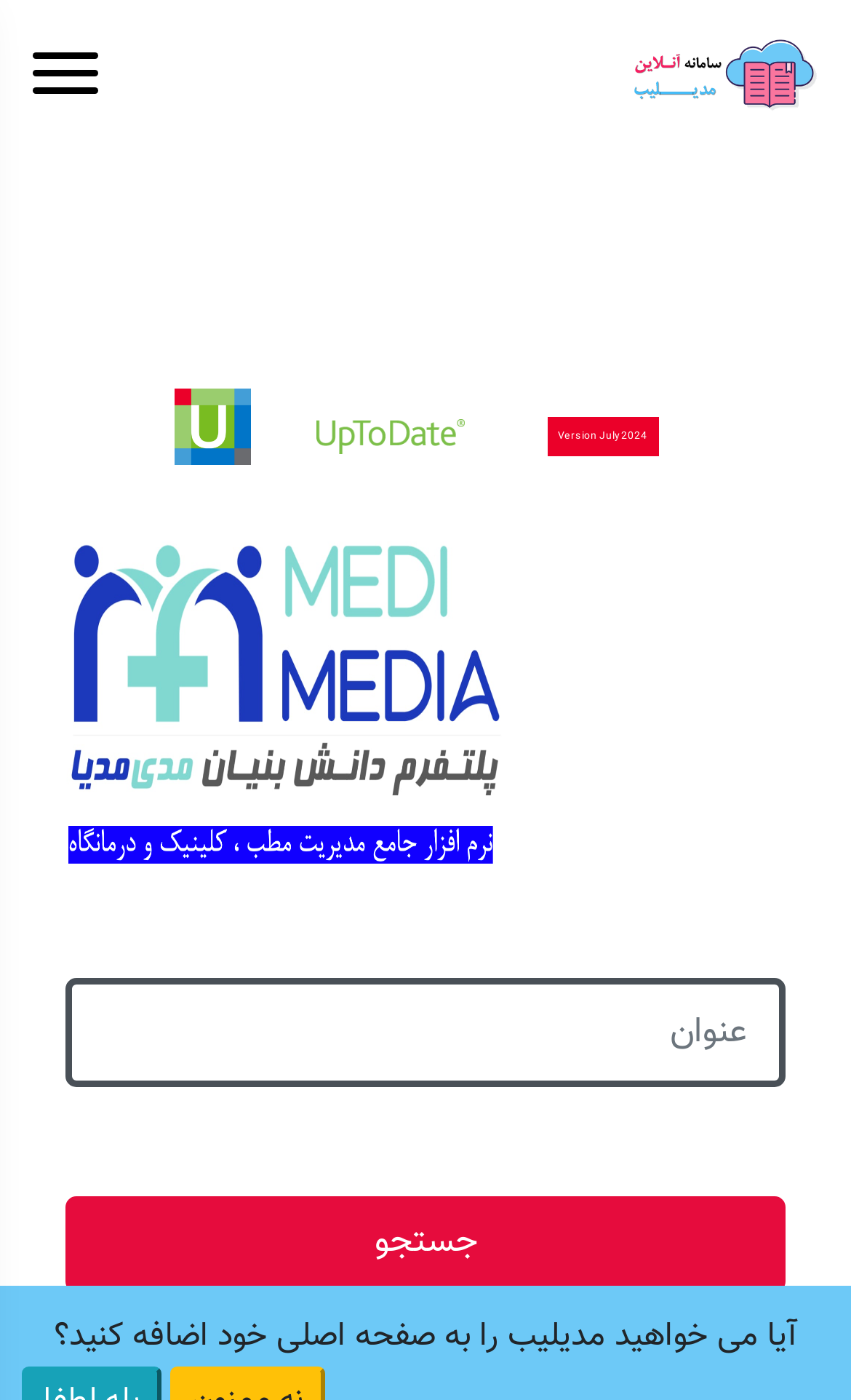Provide a brief response in the form of a single word or phrase:
What is the purpose of the textbox?

Search